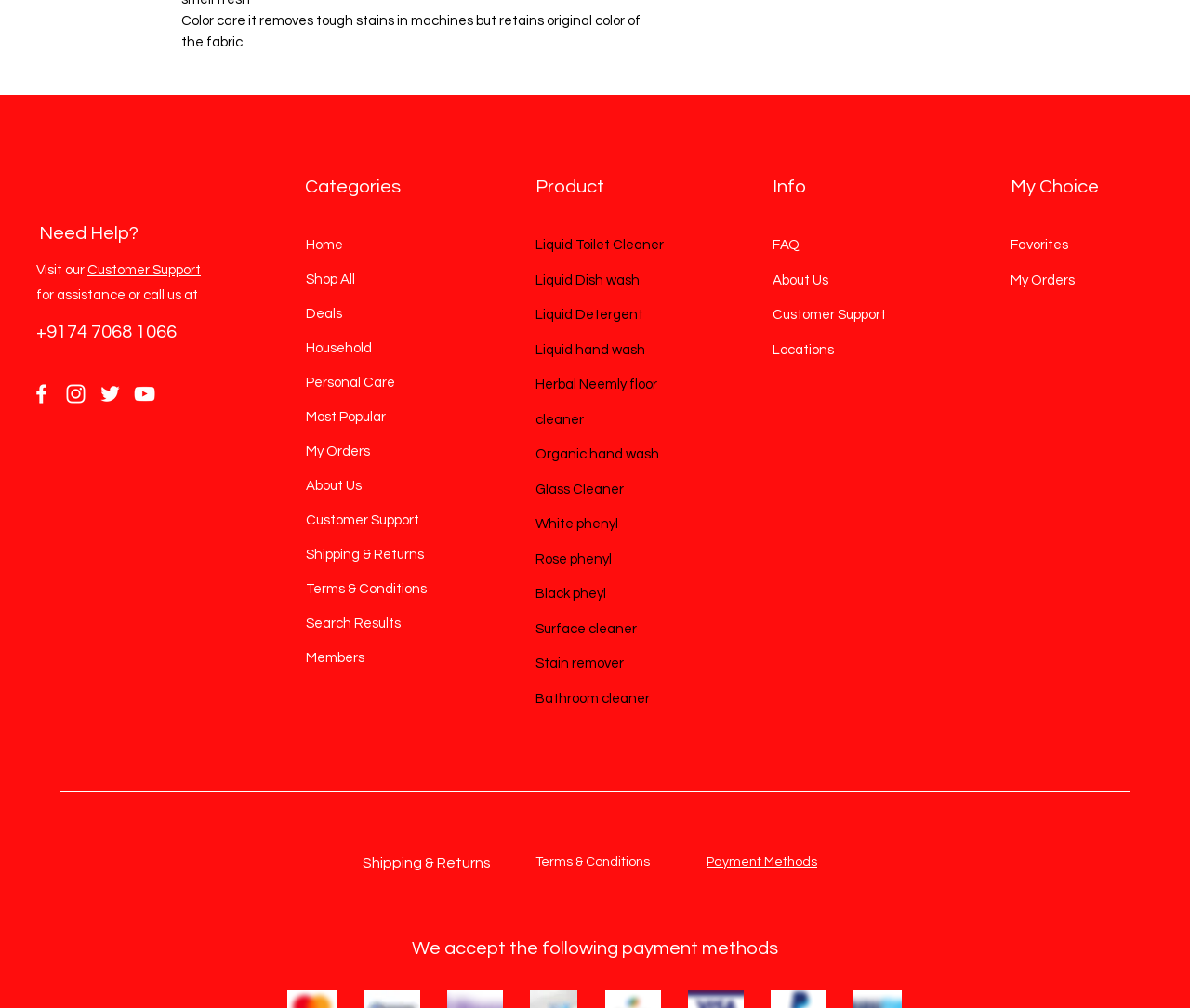Determine the bounding box coordinates for the area you should click to complete the following instruction: "Learn about Household products".

[0.249, 0.328, 0.374, 0.363]